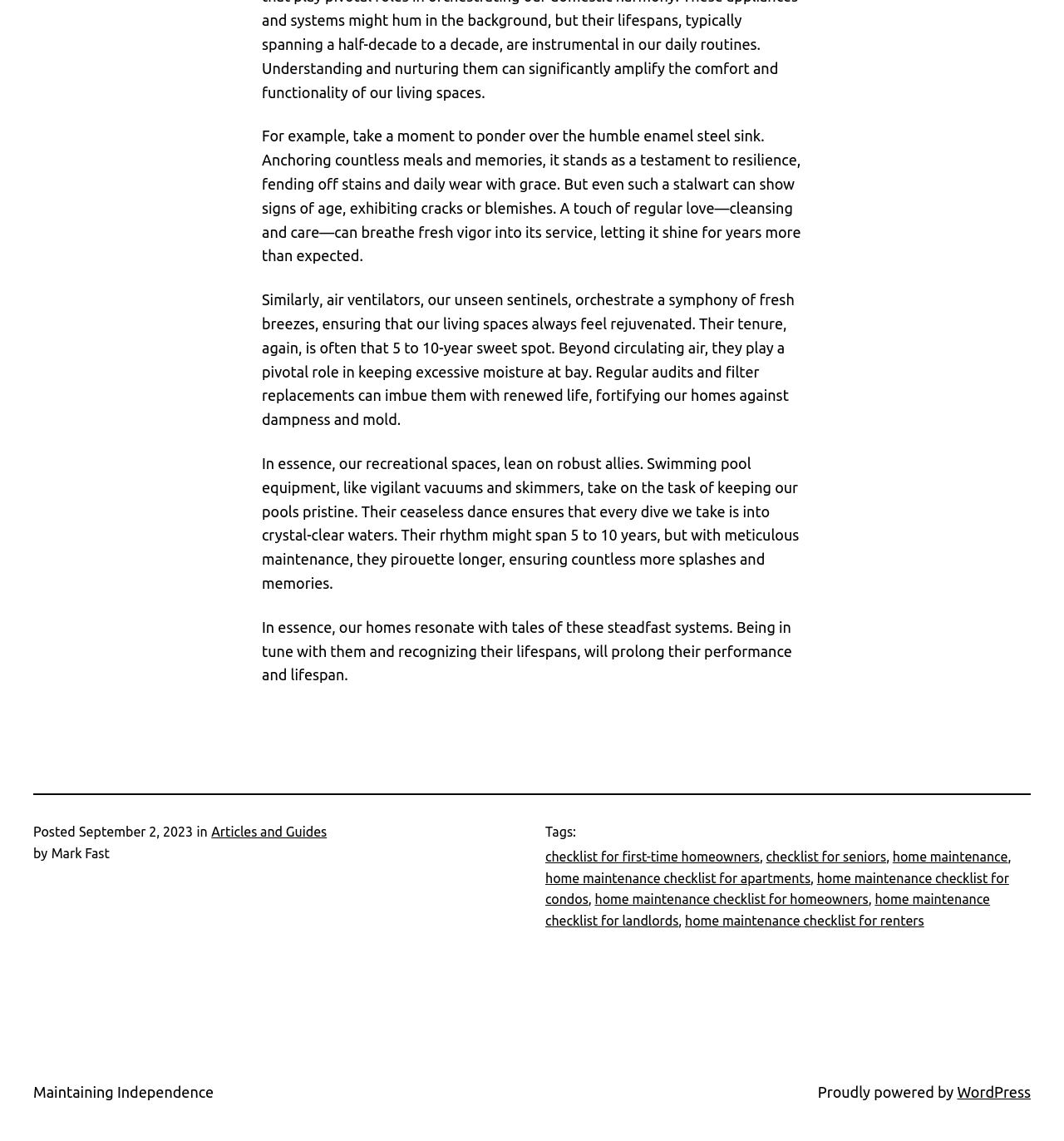Please locate the bounding box coordinates of the region I need to click to follow this instruction: "Check out Facebook".

None